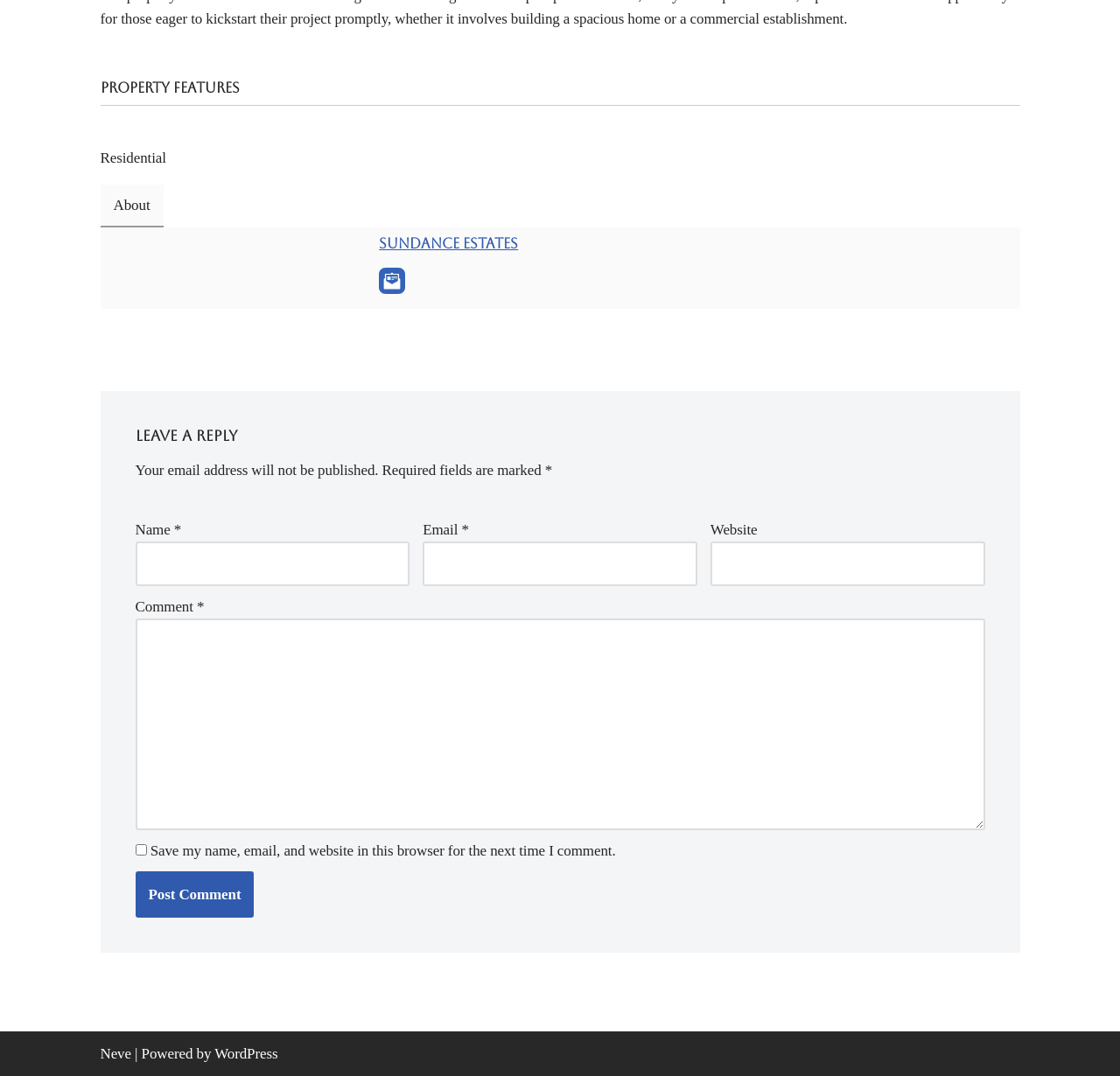What platform is powering this website?
Using the image, give a concise answer in the form of a single word or short phrase.

WordPress